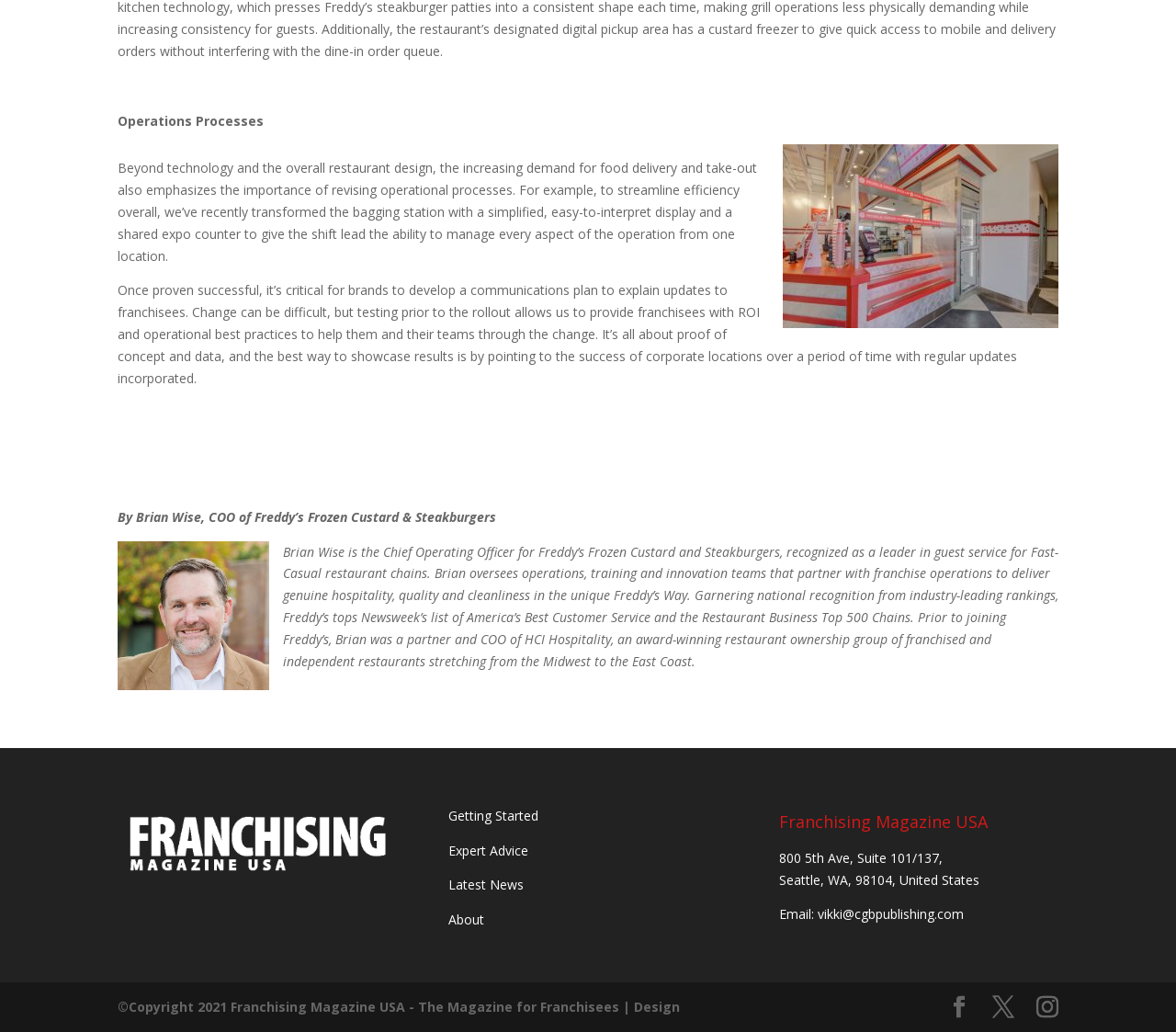Predict the bounding box coordinates of the area that should be clicked to accomplish the following instruction: "View product details of Sweet 16 Personalized 16 oz Beer Can Glass". The bounding box coordinates should consist of four float numbers between 0 and 1, i.e., [left, top, right, bottom].

None